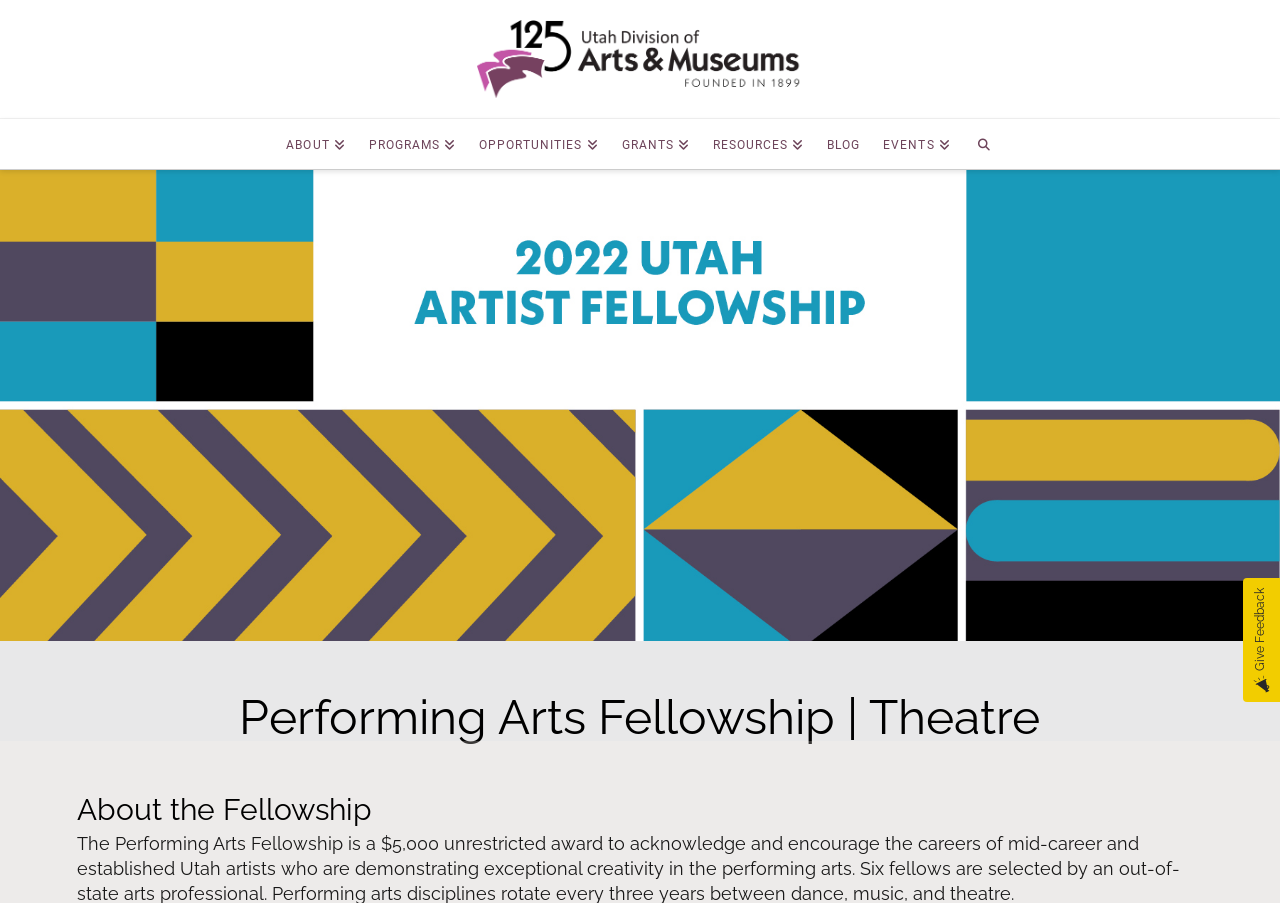Find the bounding box coordinates of the clickable element required to execute the following instruction: "Click the 'Terms & Conditions' link". Provide the coordinates as four float numbers between 0 and 1, i.e., [left, top, right, bottom].

None